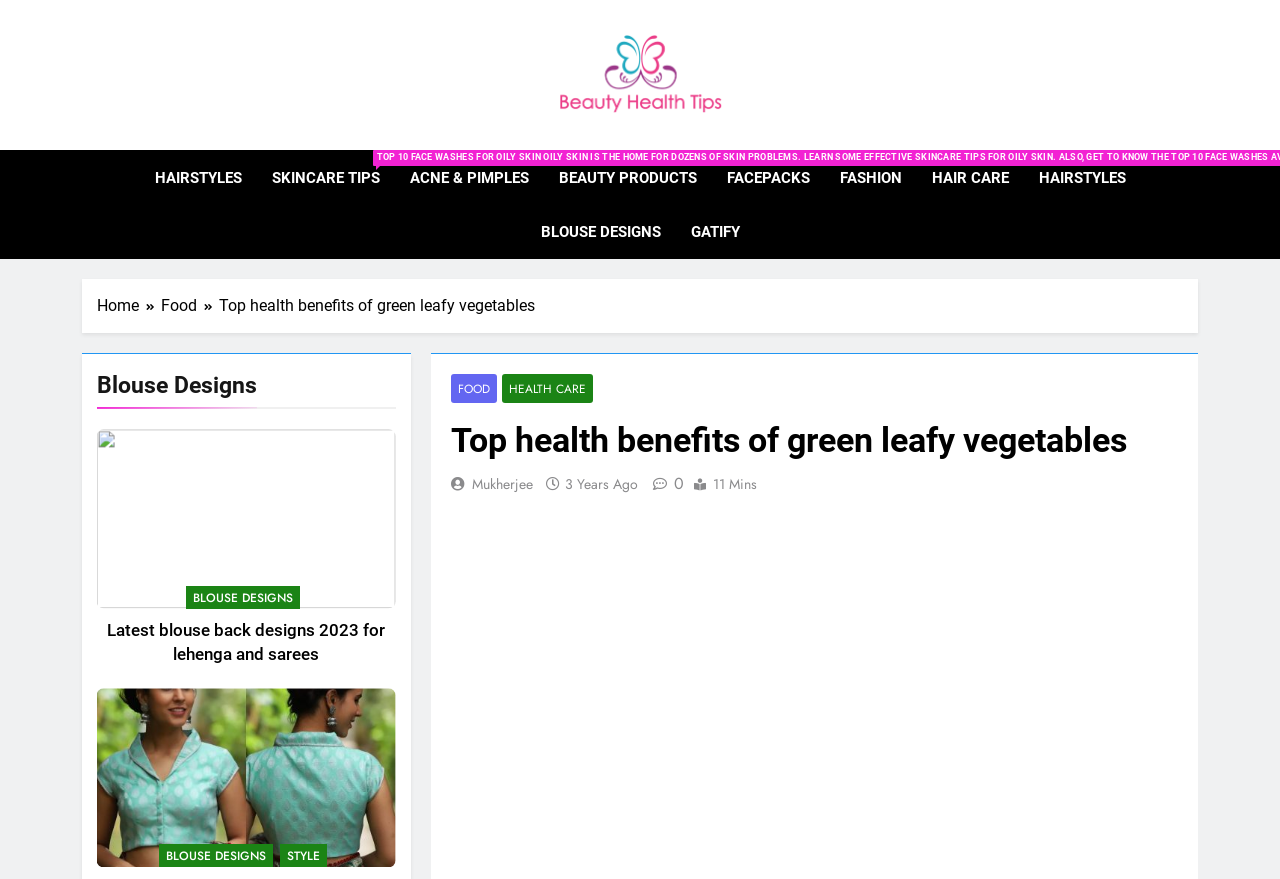How long does it take to read the article?
Please provide a single word or phrase as the answer based on the screenshot.

11 Mins